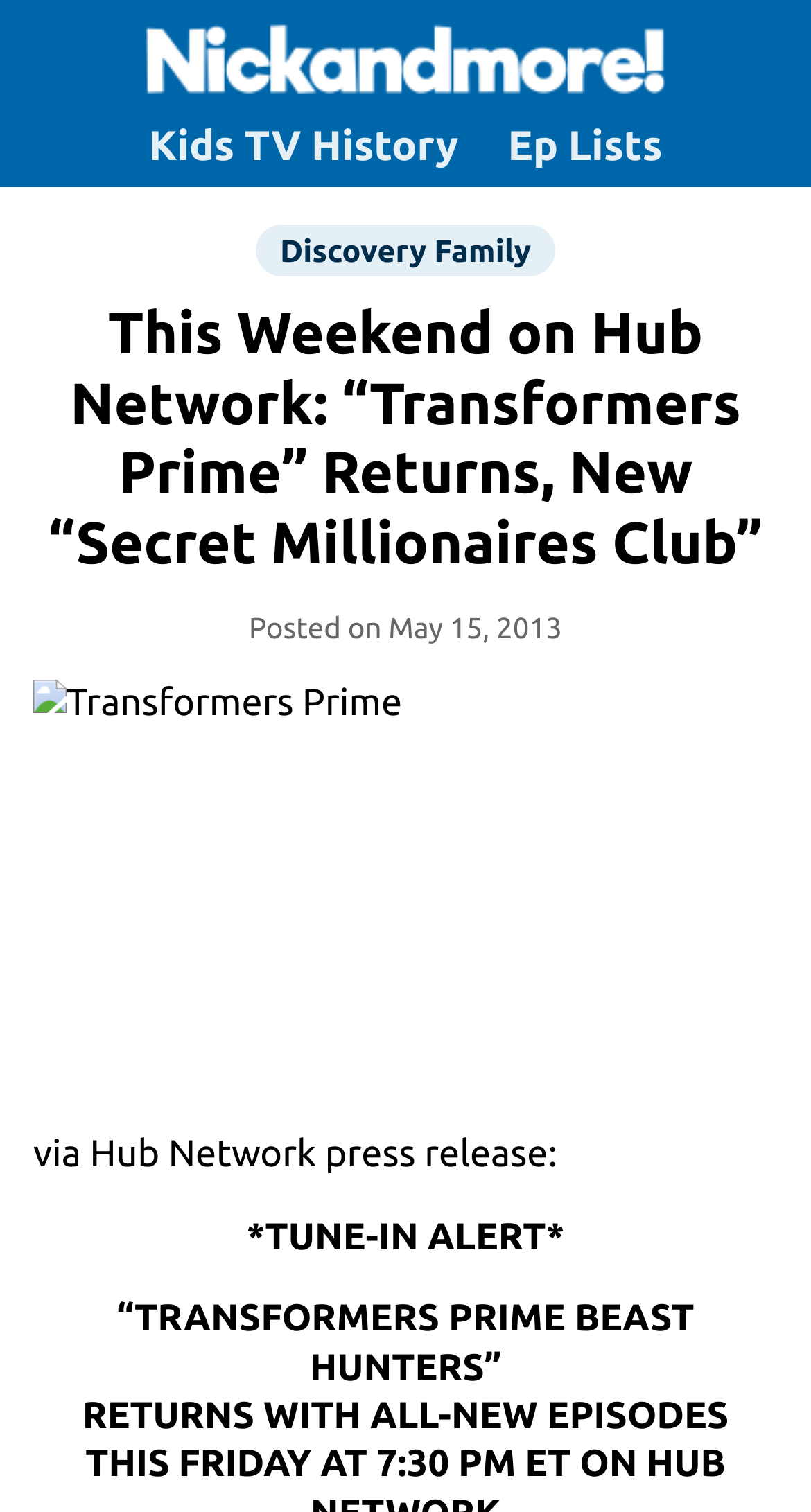What is the logo of this website?
Please provide a comprehensive answer based on the information in the image.

The logo is located at the top left corner of the webpage, and it is an image with the text 'Nickandmore!' written on it.